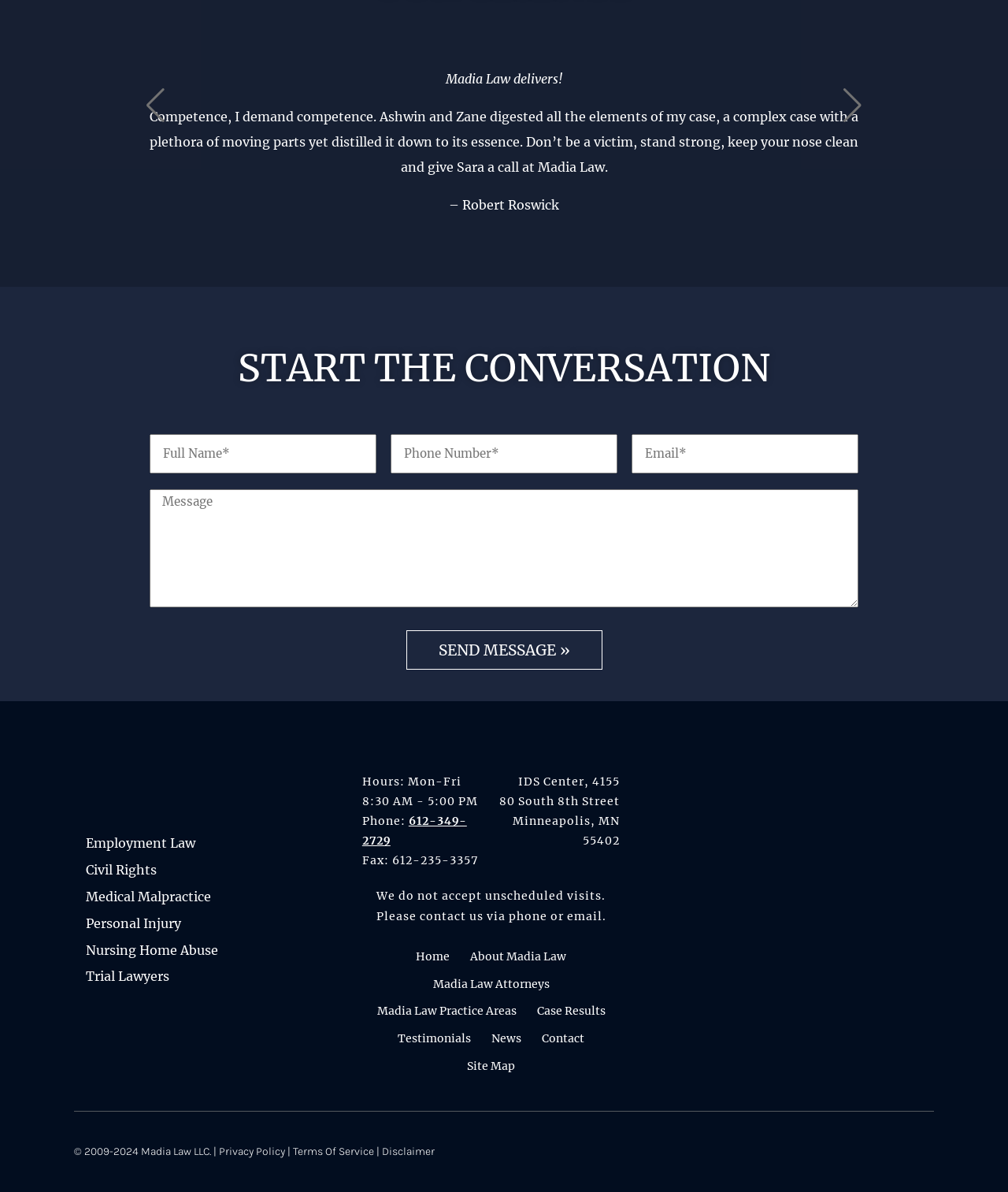Please determine the bounding box coordinates of the area that needs to be clicked to complete this task: 'Visit the Employment Law page'. The coordinates must be four float numbers between 0 and 1, formatted as [left, top, right, bottom].

[0.081, 0.698, 0.198, 0.717]